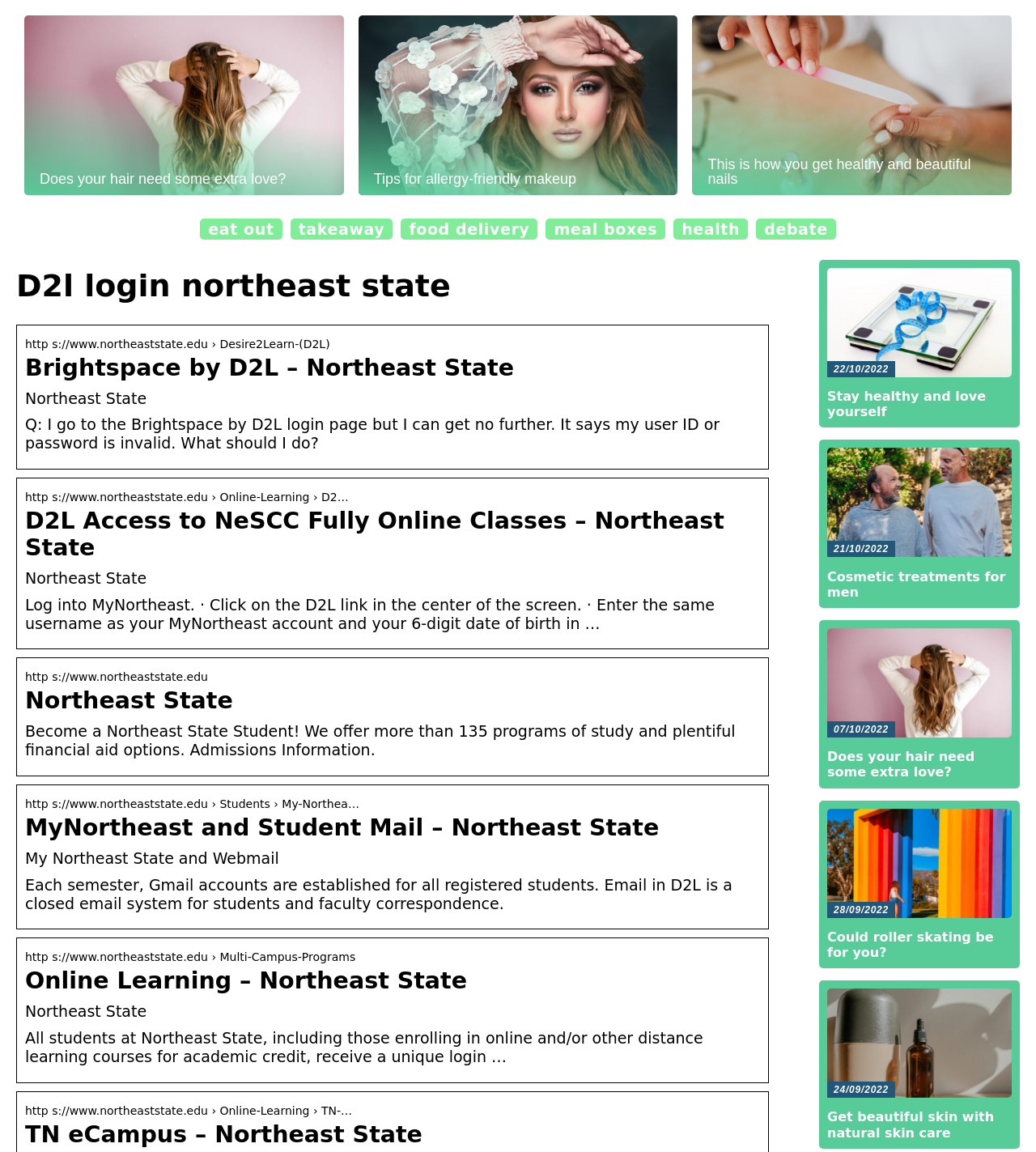Please specify the bounding box coordinates of the area that should be clicked to accomplish the following instruction: "Click on 'eat out'". The coordinates should consist of four float numbers between 0 and 1, i.e., [left, top, right, bottom].

[0.201, 0.191, 0.265, 0.206]